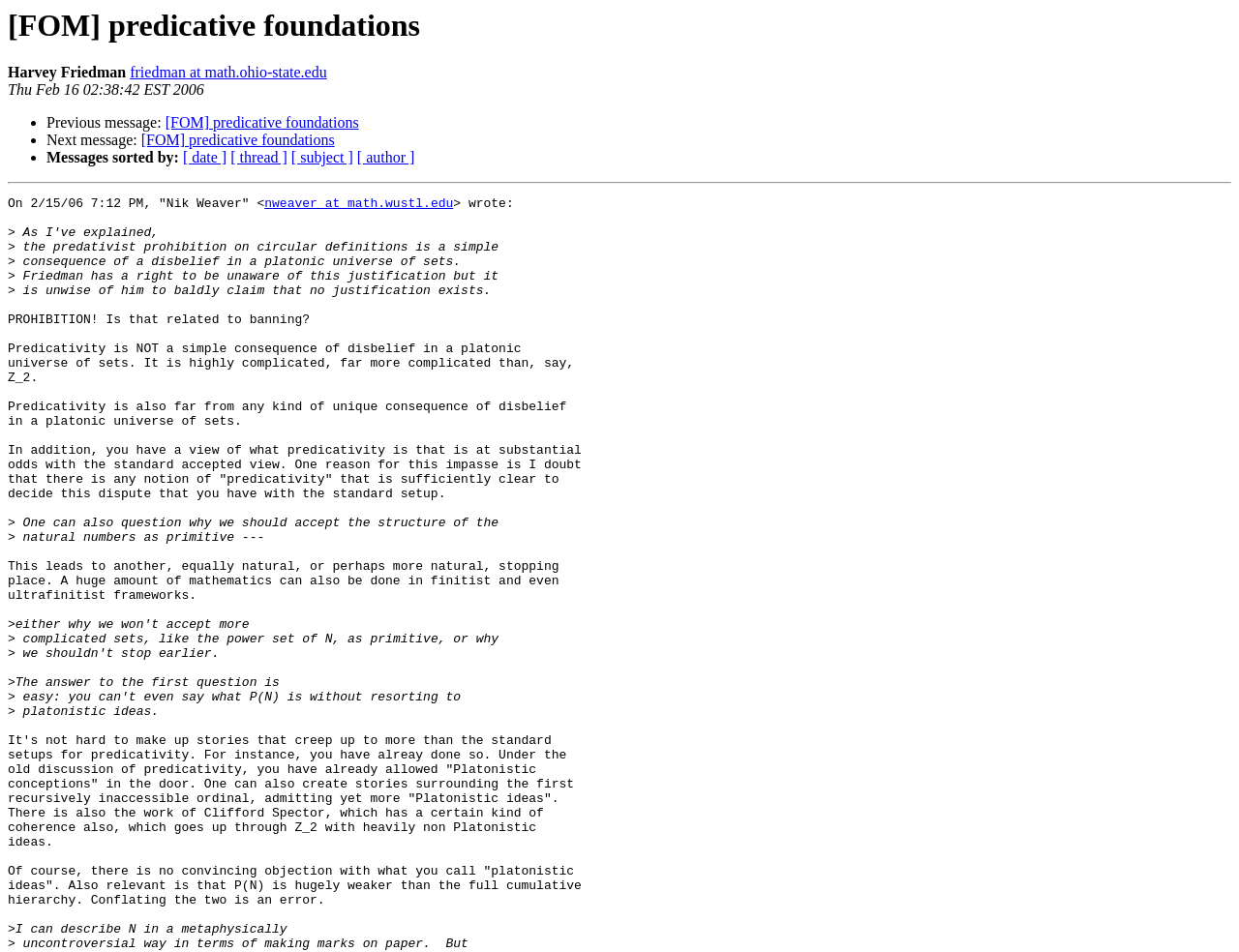Who is the author of the message?
Using the image as a reference, answer the question in detail.

The author of the message is identified as Harvey Friedman, which is mentioned in the static text element 'Harvey Friedman' with bounding box coordinates [0.006, 0.068, 0.102, 0.085].